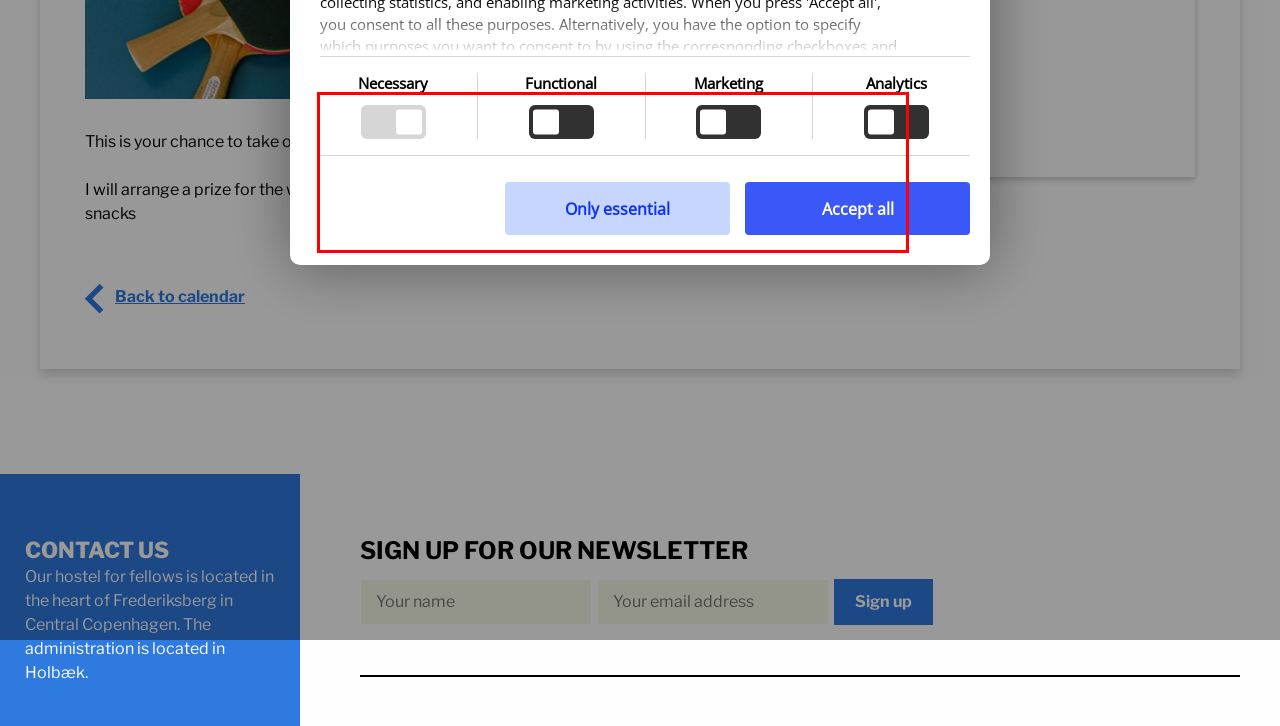Review the screenshot of the webpage and recognize the text inside the red rectangle bounding box. Provide the extracted text content.

We want to make it as easy as possible for you to make informed choices. Therefore, you can change your preferences at any time by clicking on the small icon located at the bottom left corner of the website, thus withdrawing your consent. If you wish to delve further into our use of cookies and other technologies, as well as our collection and processing of personal information, we encourage you to read more by following the provided link. We prioritize transparency and respect your need to be well-informed.